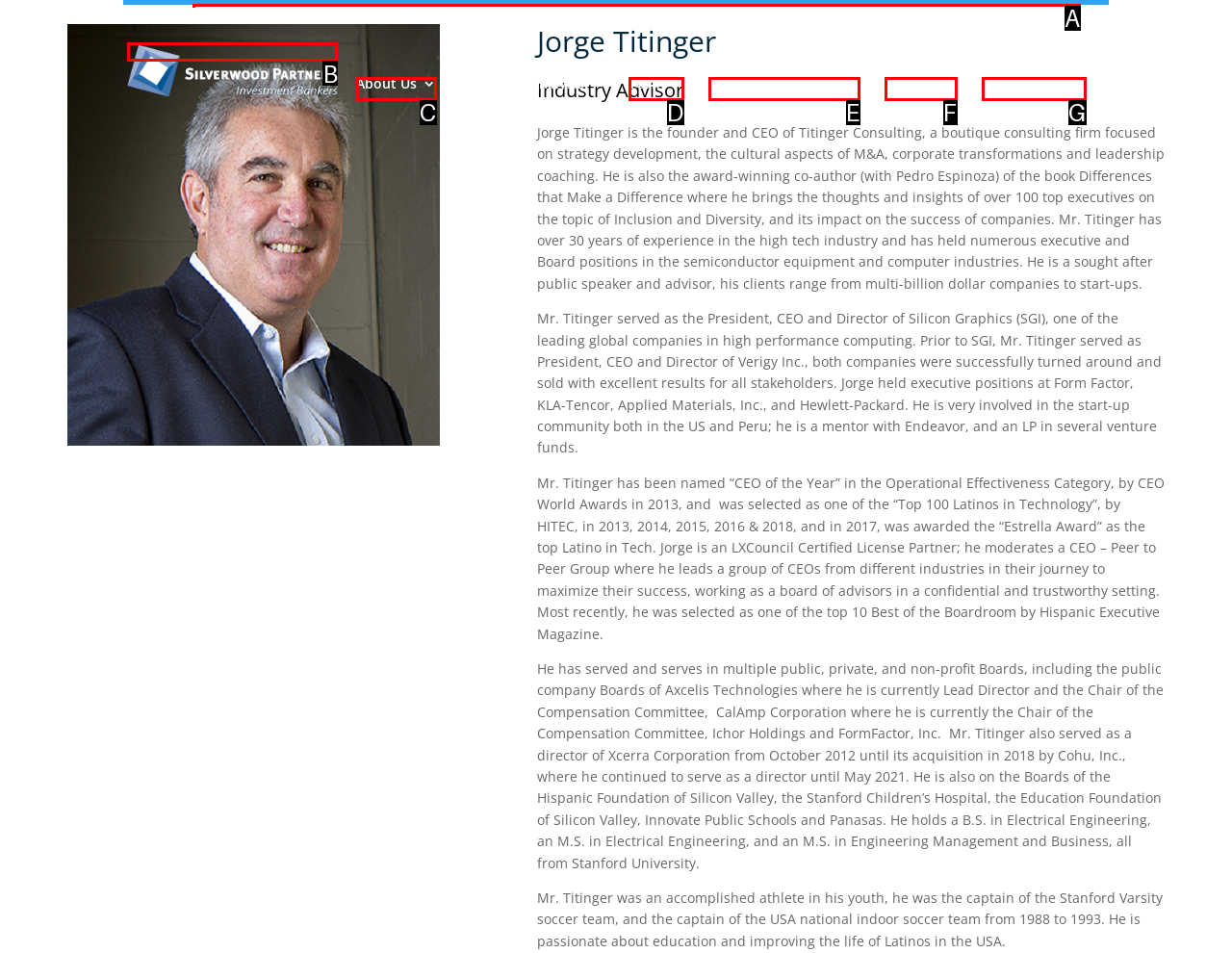Identify which option matches the following description: Team
Answer by giving the letter of the correct option directly.

D